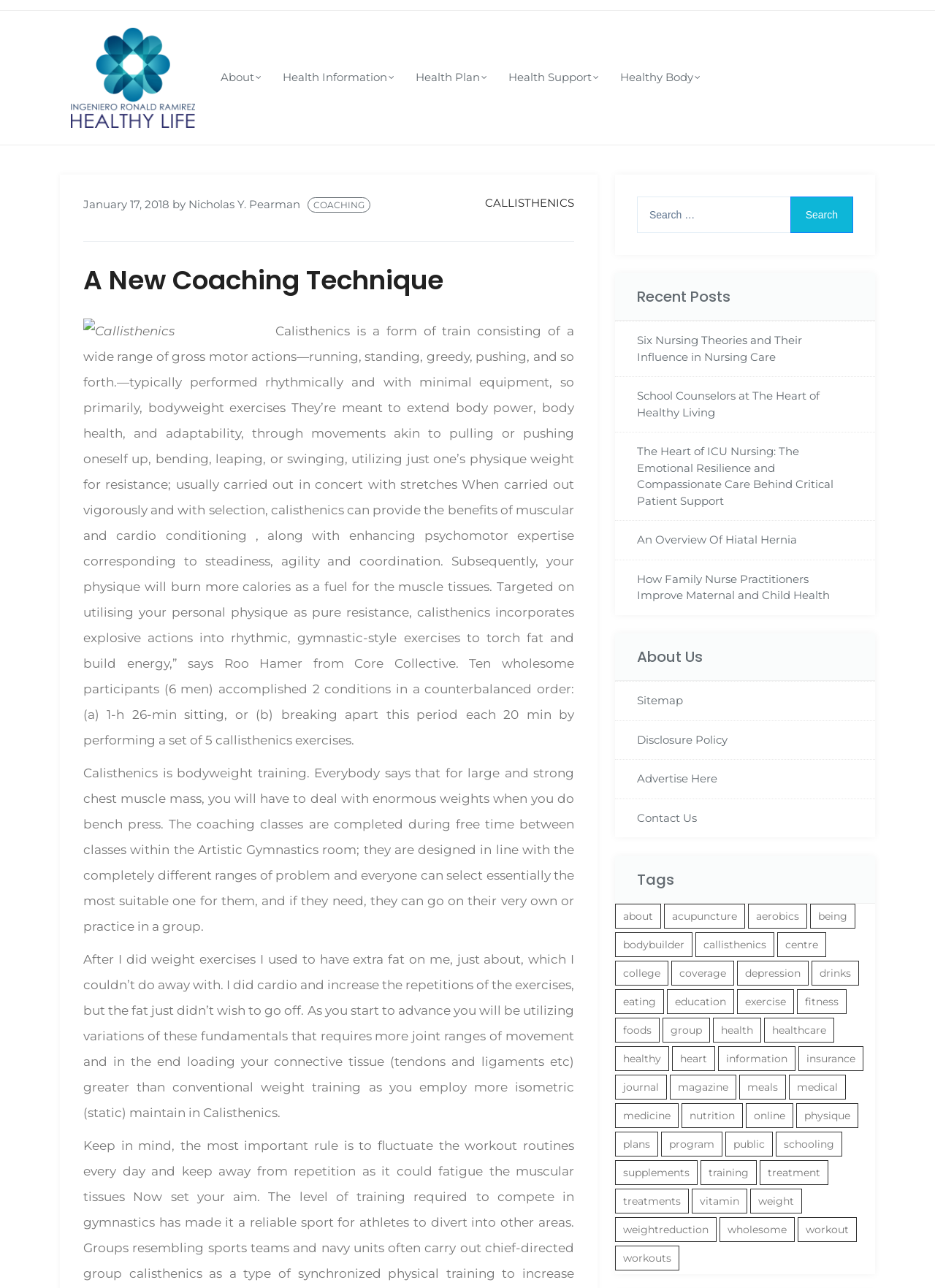From the screenshot, find the bounding box of the UI element matching this description: "Nicholas Y. Pearman". Supply the bounding box coordinates in the form [left, top, right, bottom], each a float between 0 and 1.

[0.202, 0.153, 0.321, 0.164]